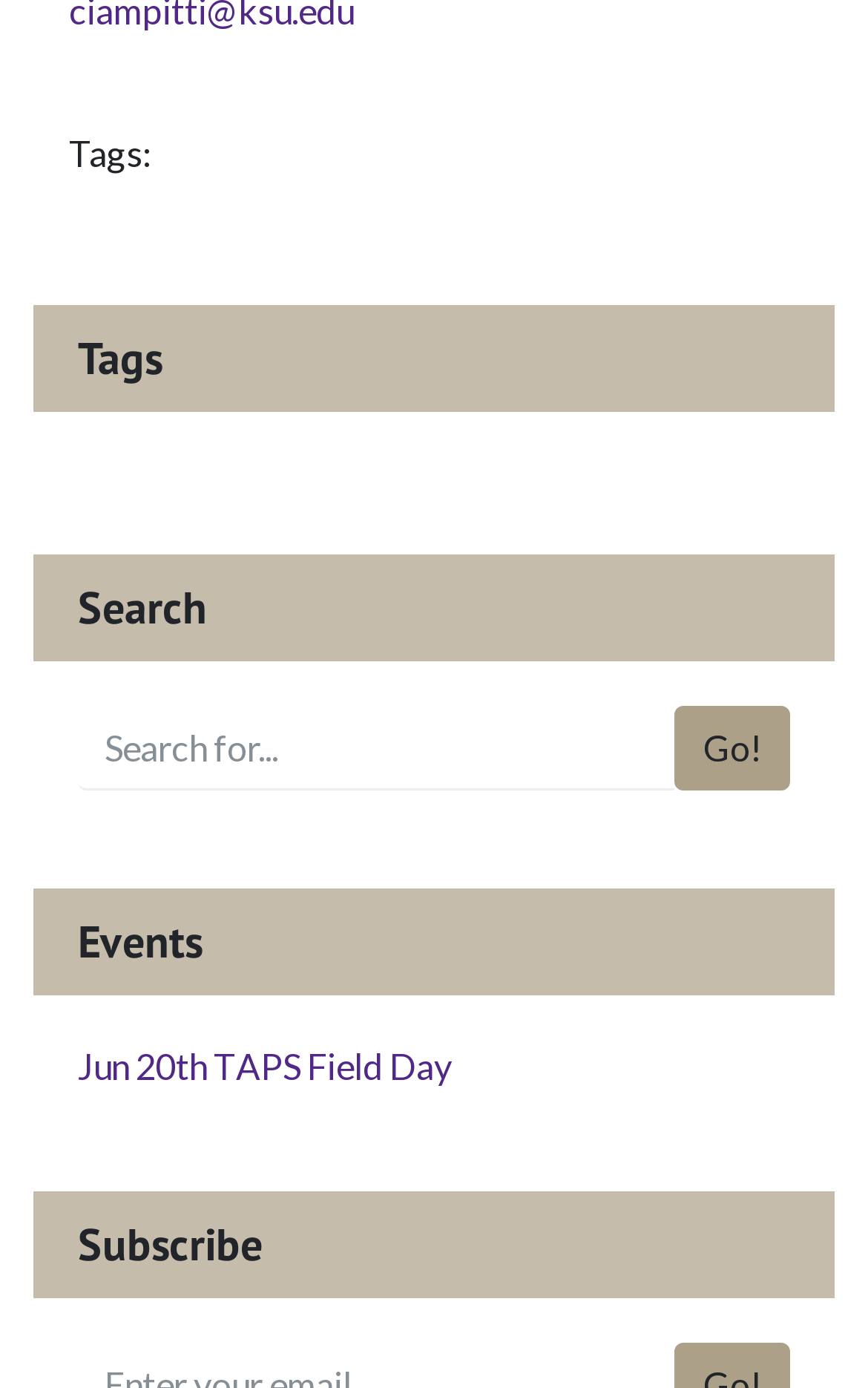Using the image as a reference, answer the following question in as much detail as possible:
What is the first heading on the webpage?

The first heading on the webpage is 'Tags' because it has the smallest y-coordinate (0.22) among all the headings, indicating it is at the top of the webpage.